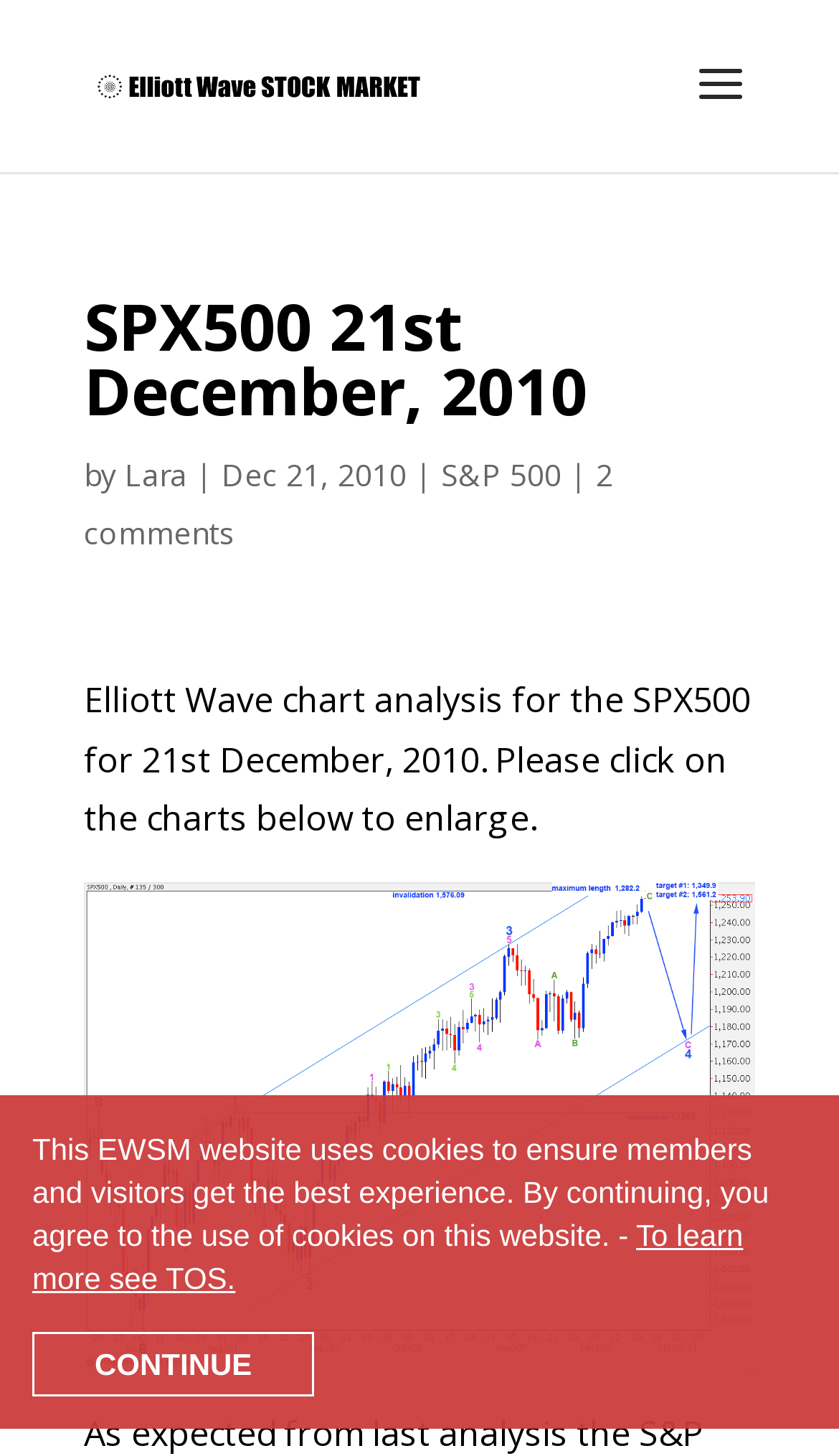Who is the author of the article?
Using the details from the image, give an elaborate explanation to answer the question.

The author of the article can be found by looking at the text next to the 'by' keyword, which is 'Lara'.